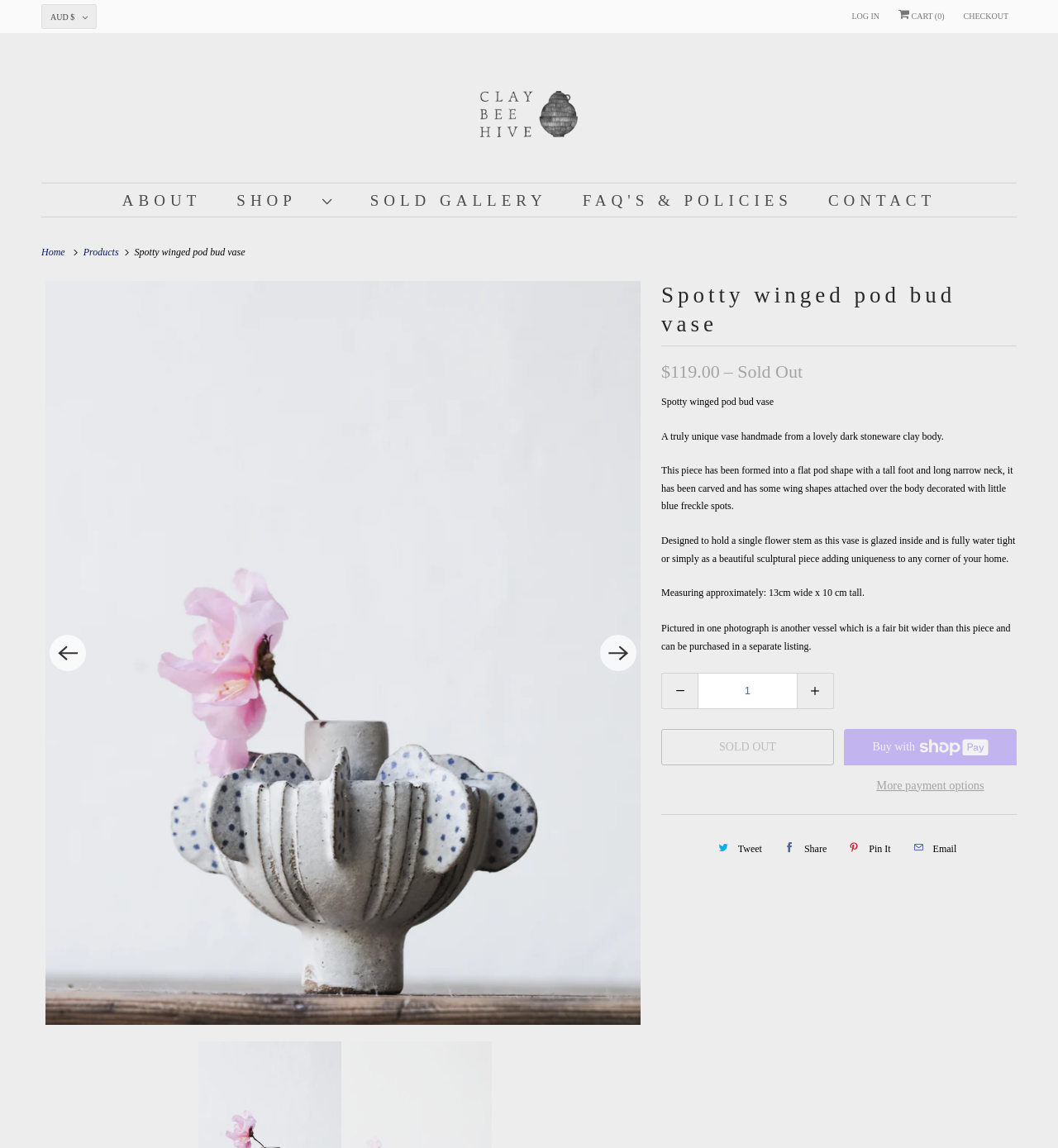What is the width of the vase?
Using the visual information, respond with a single word or phrase.

13cm